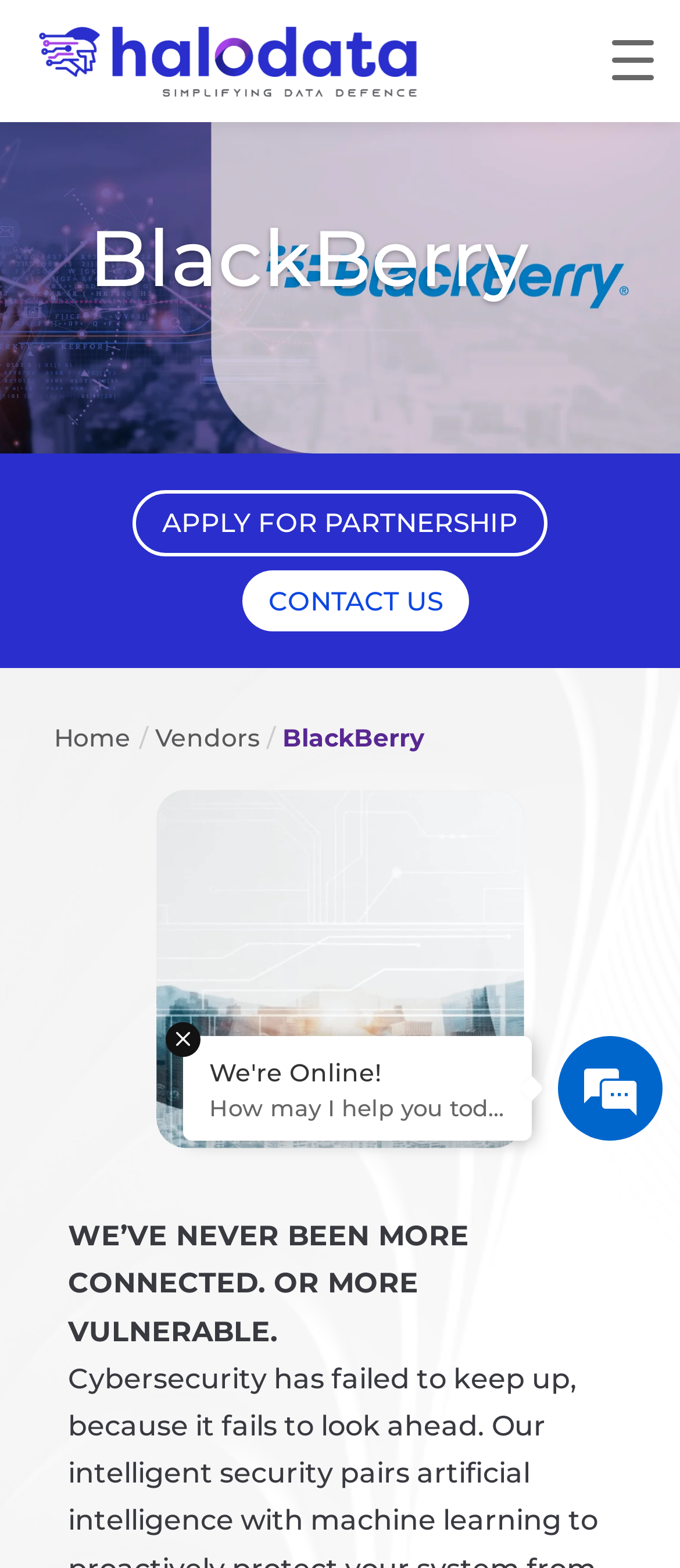Answer the following inquiry with a single word or phrase:
What is the theme of the webpage?

Cybersecurity